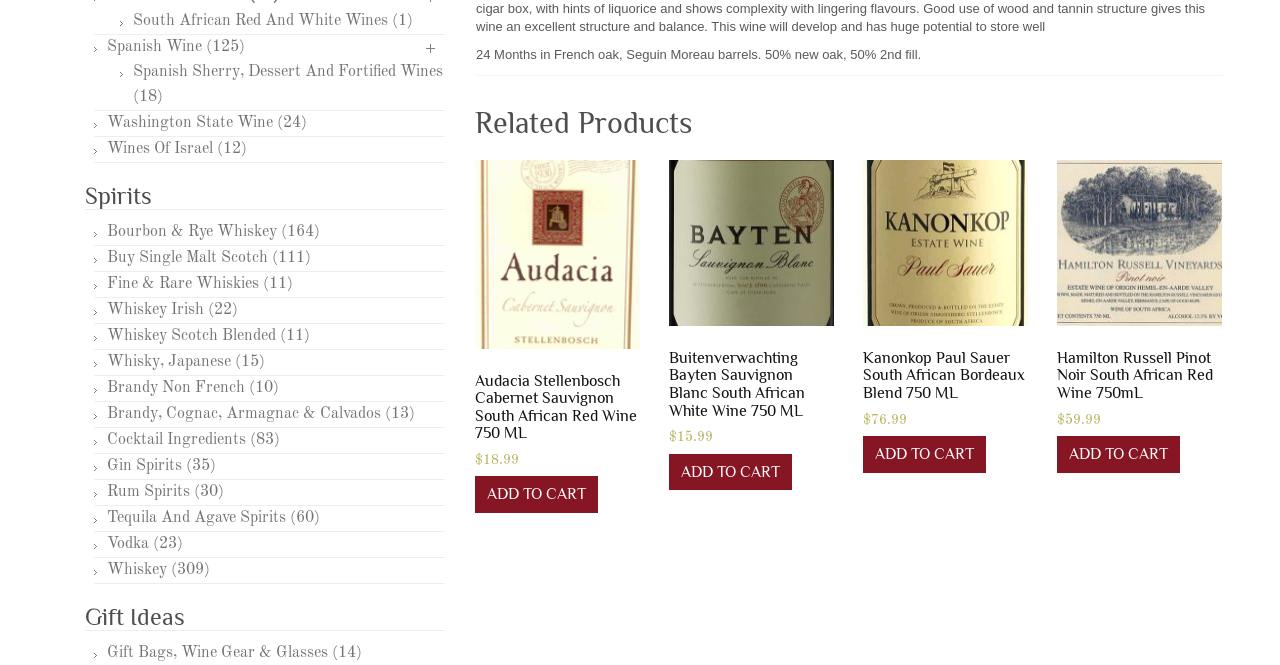Pinpoint the bounding box coordinates of the element that must be clicked to accomplish the following instruction: "Explore BUITENVERWACHTING Bayten Sauvignon Blanc 2017 South African White Wine 750 mL". The coordinates should be in the format of four float numbers between 0 and 1, i.e., [left, top, right, bottom].

[0.523, 0.241, 0.652, 0.673]